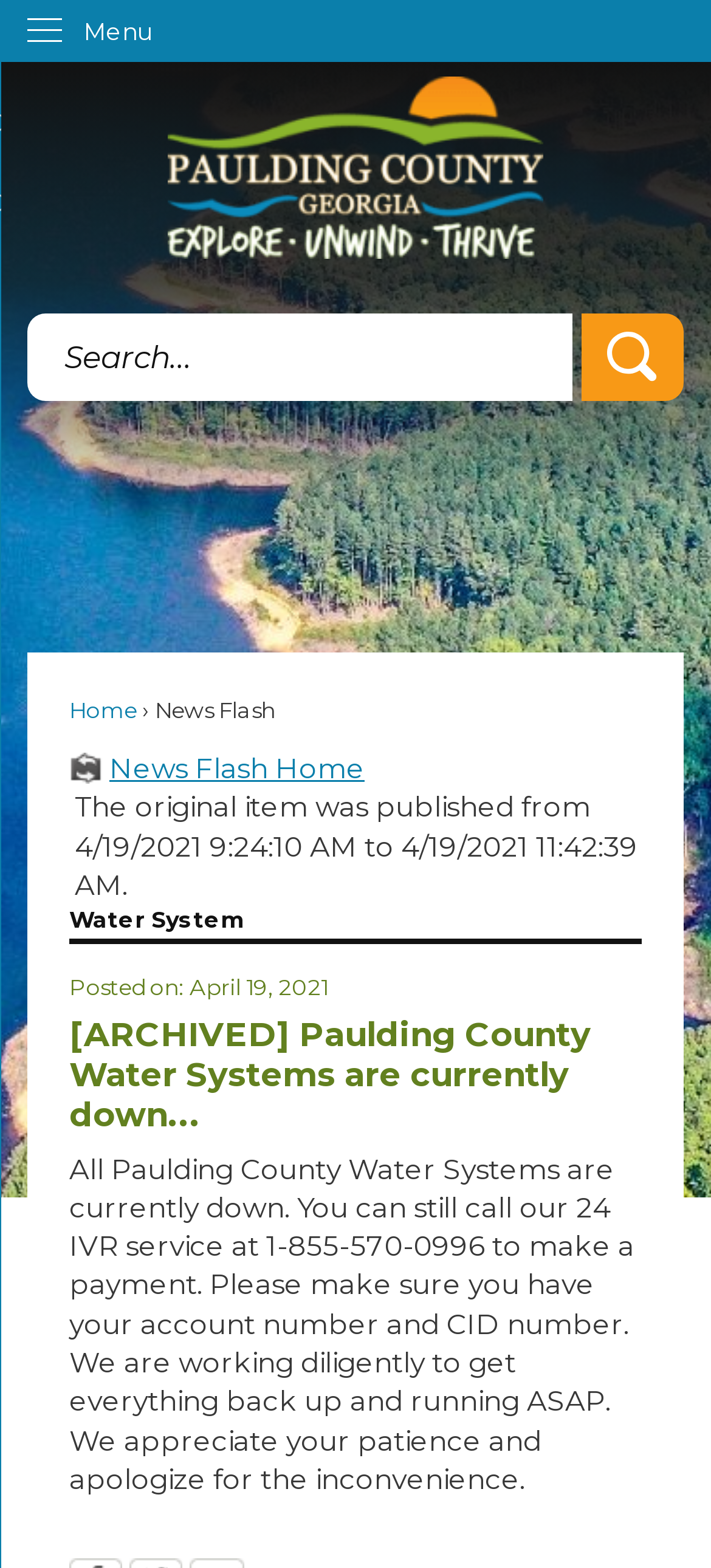What is the current status of Paulding County Water Systems?
Answer the question with as much detail as you can, using the image as a reference.

The webpage explicitly states that 'All Paulding County Water Systems are currently down', indicating that the systems are not functioning at the moment.